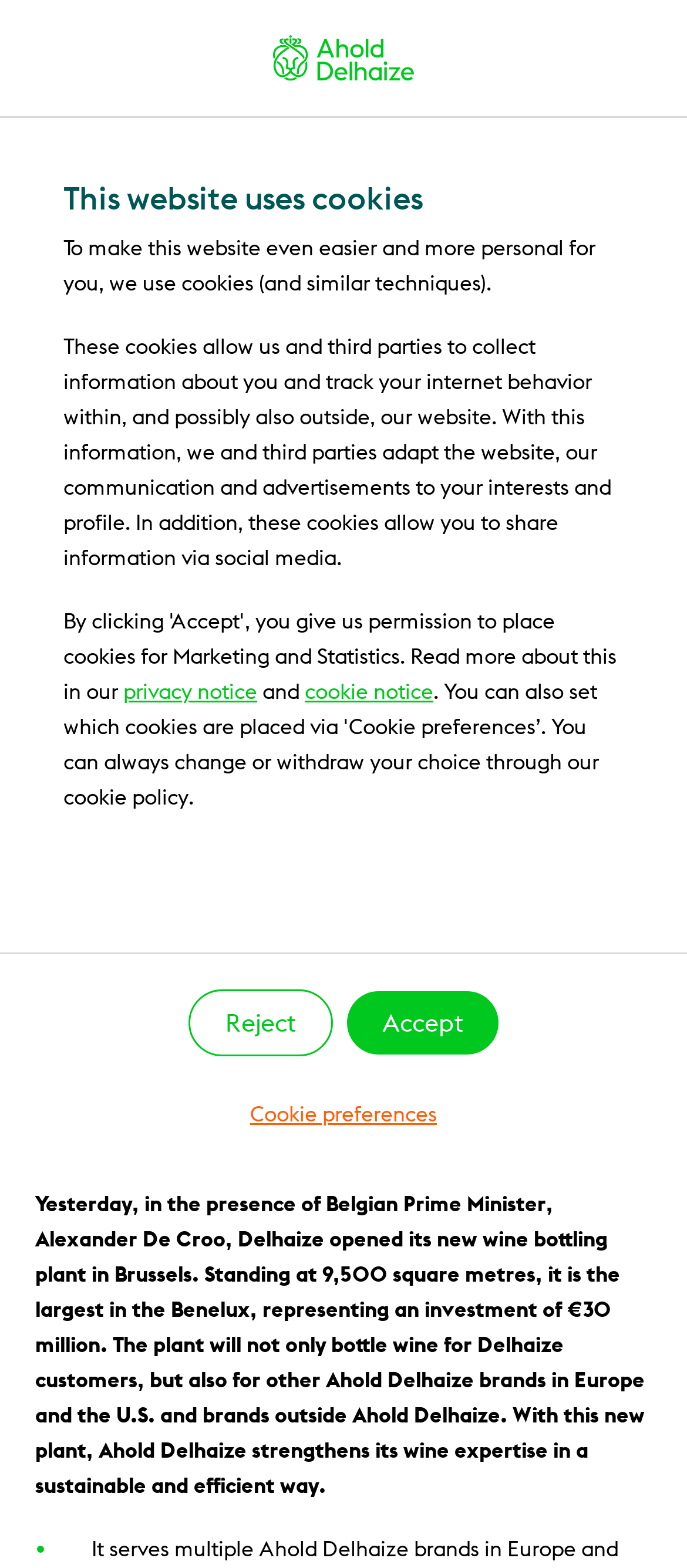What is the investment amount for the new wine bottling plant?
Examine the image and provide an in-depth answer to the question.

According to the webpage content, specifically the sentence 'Standing at 9,500 square metres, it is the largest in the Benelux, representing an investment of €30 million.', it is clear that the investment amount for the new wine bottling plant is €30 million.